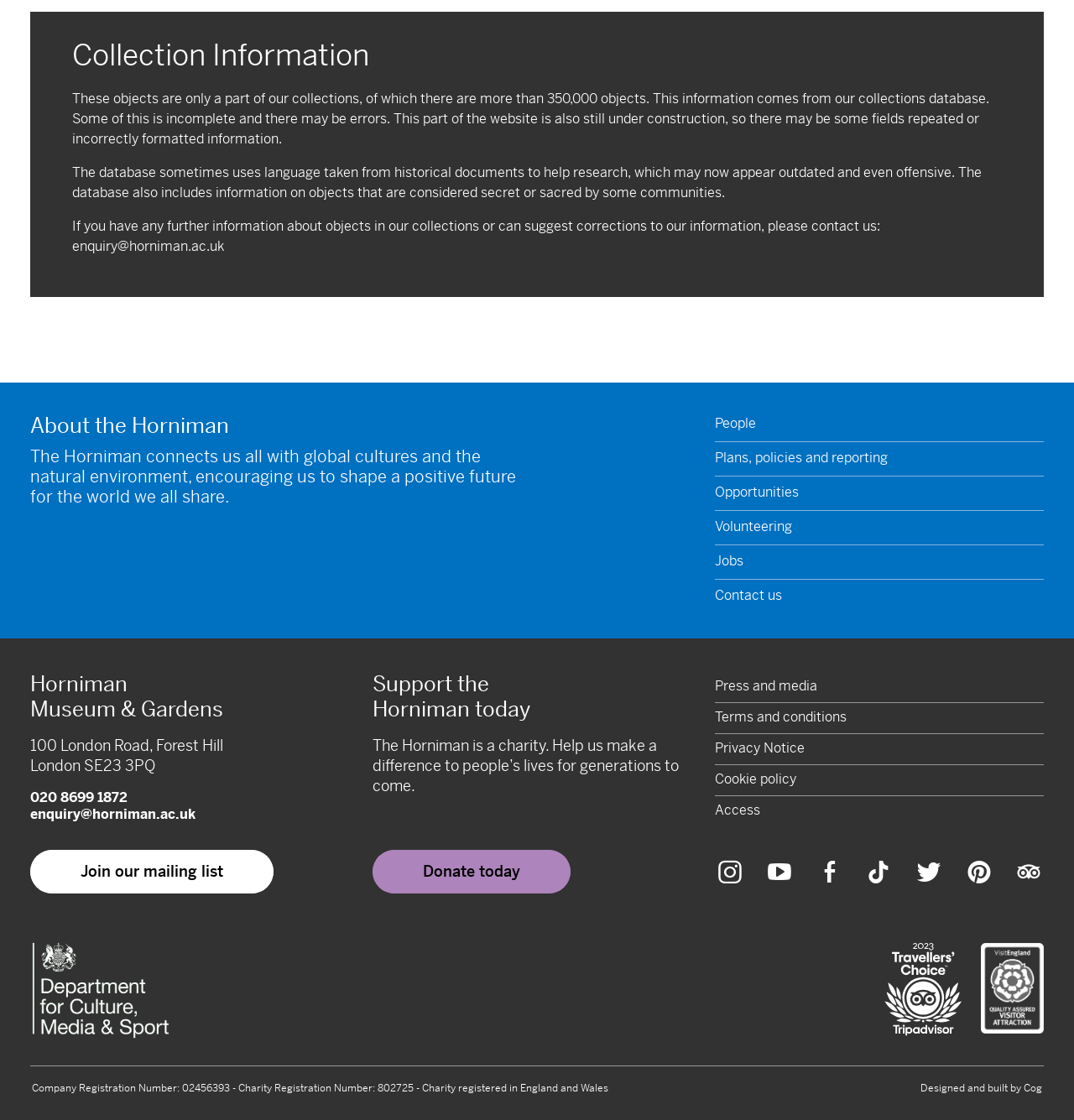Predict the bounding box for the UI component with the following description: "Plans, policies and reporting".

[0.666, 0.394, 0.972, 0.425]